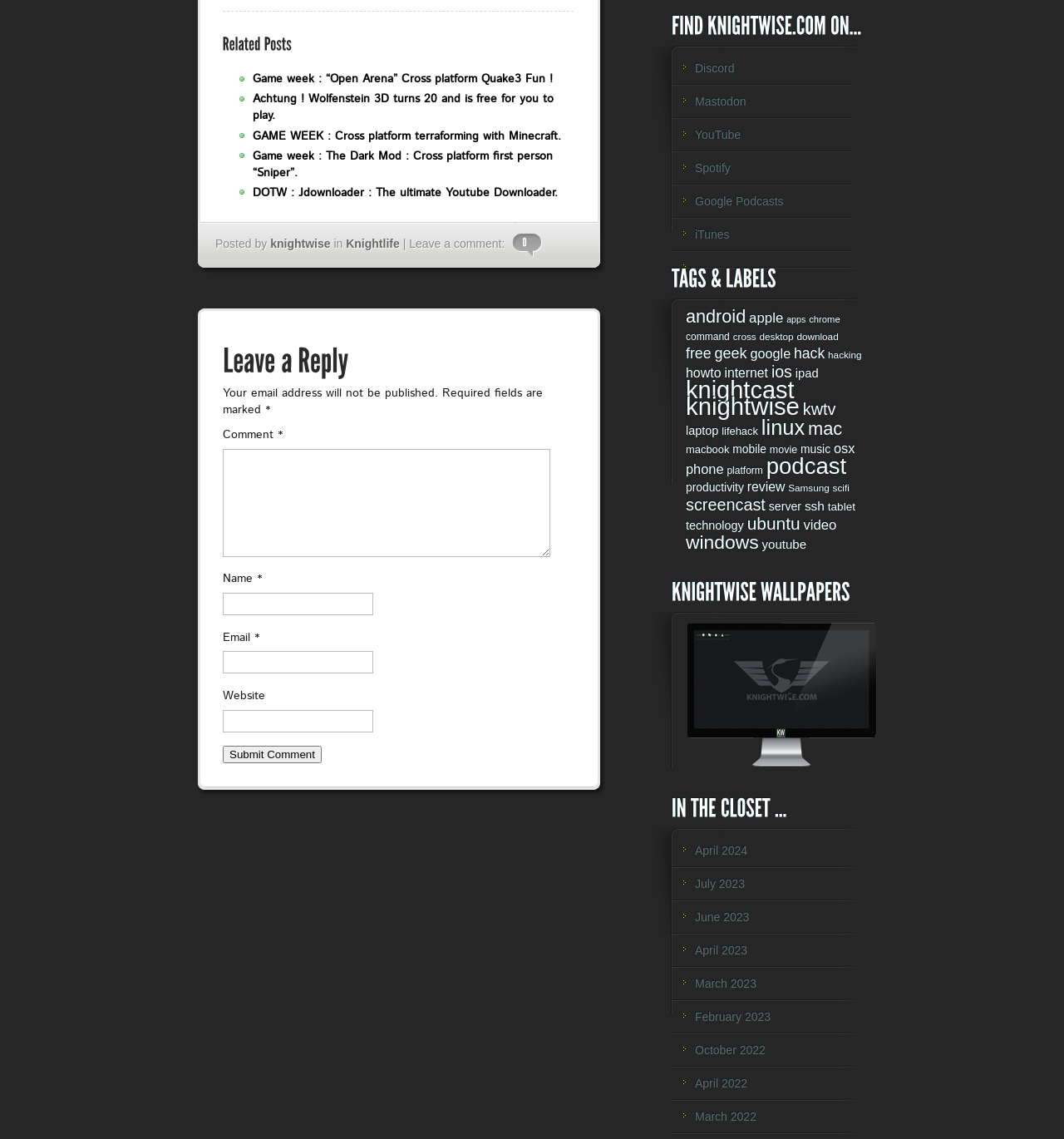Determine the bounding box coordinates of the element's region needed to click to follow the instruction: "Leave a comment". Provide these coordinates as four float numbers between 0 and 1, formatted as [left, top, right, bottom].

[0.209, 0.305, 0.539, 0.338]